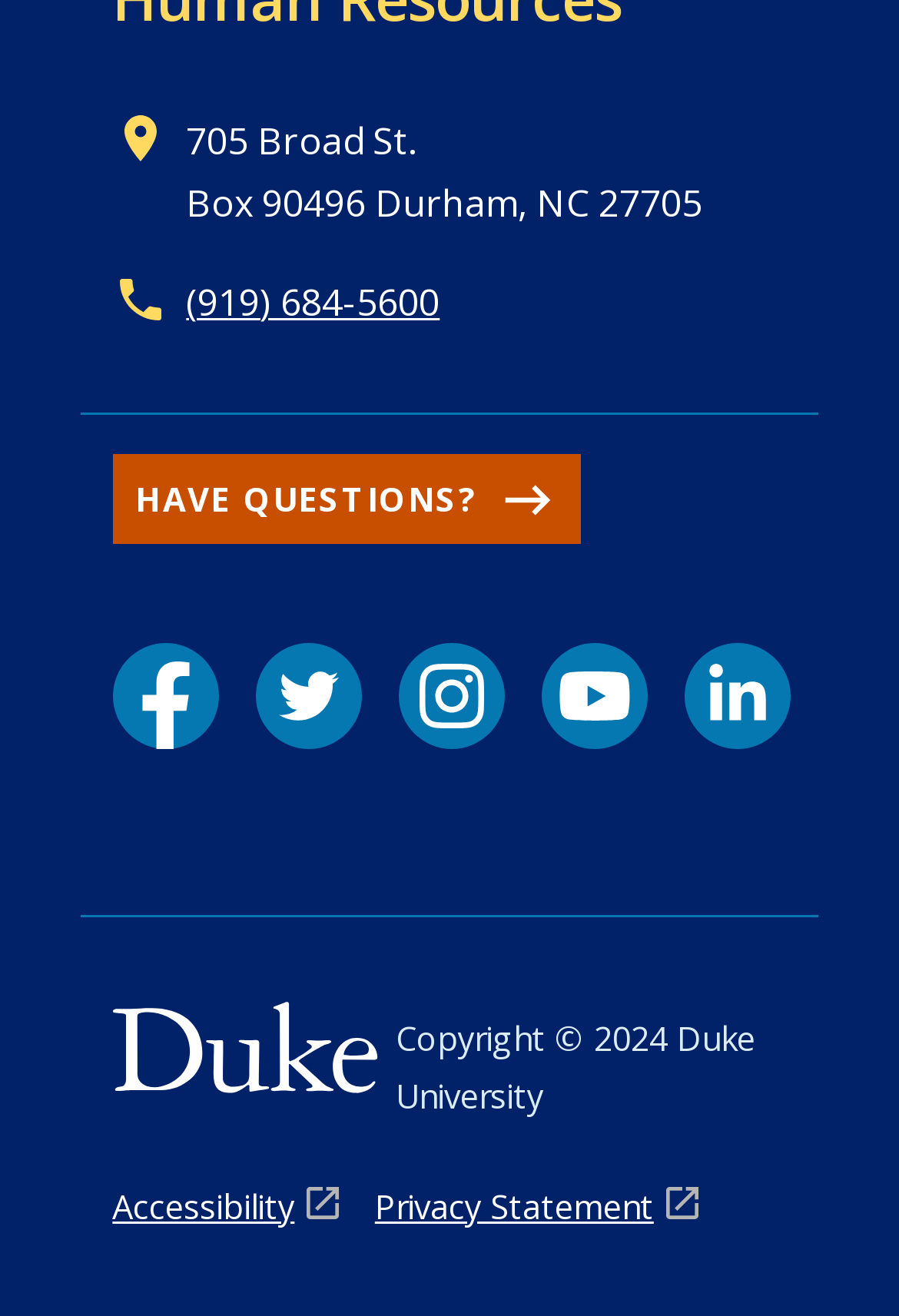Determine the bounding box coordinates of the region that needs to be clicked to achieve the task: "Go to the Duke University homepage".

[0.125, 0.759, 0.419, 0.865]